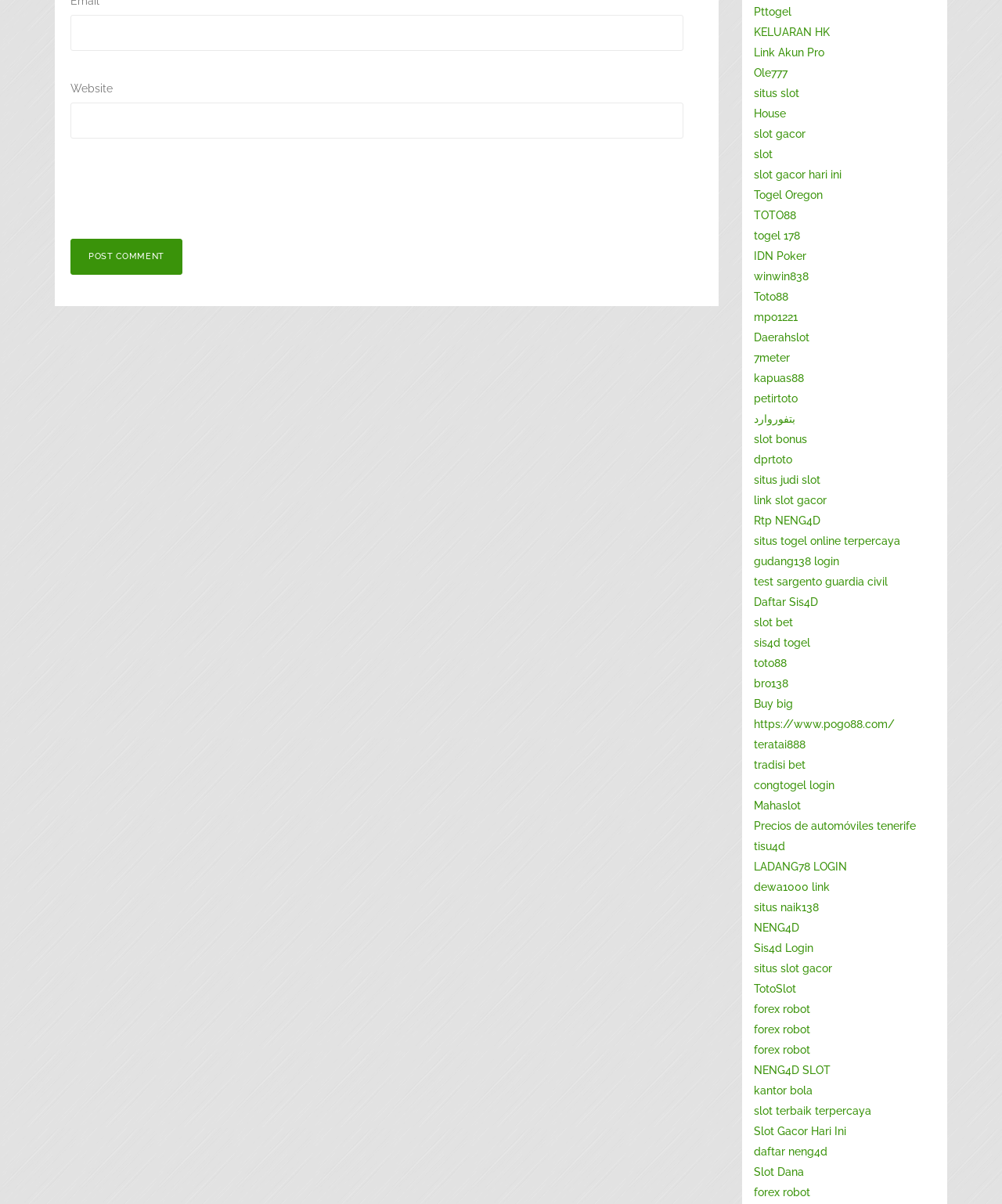Can you give a detailed response to the following question using the information from the image? What is the purpose of the 'Email' textbox?

The 'Email' textbox is a required field, indicating that it is necessary to input an email address to proceed with the comment posting process. This suggests that the website requires users to provide their email address to leave a comment.